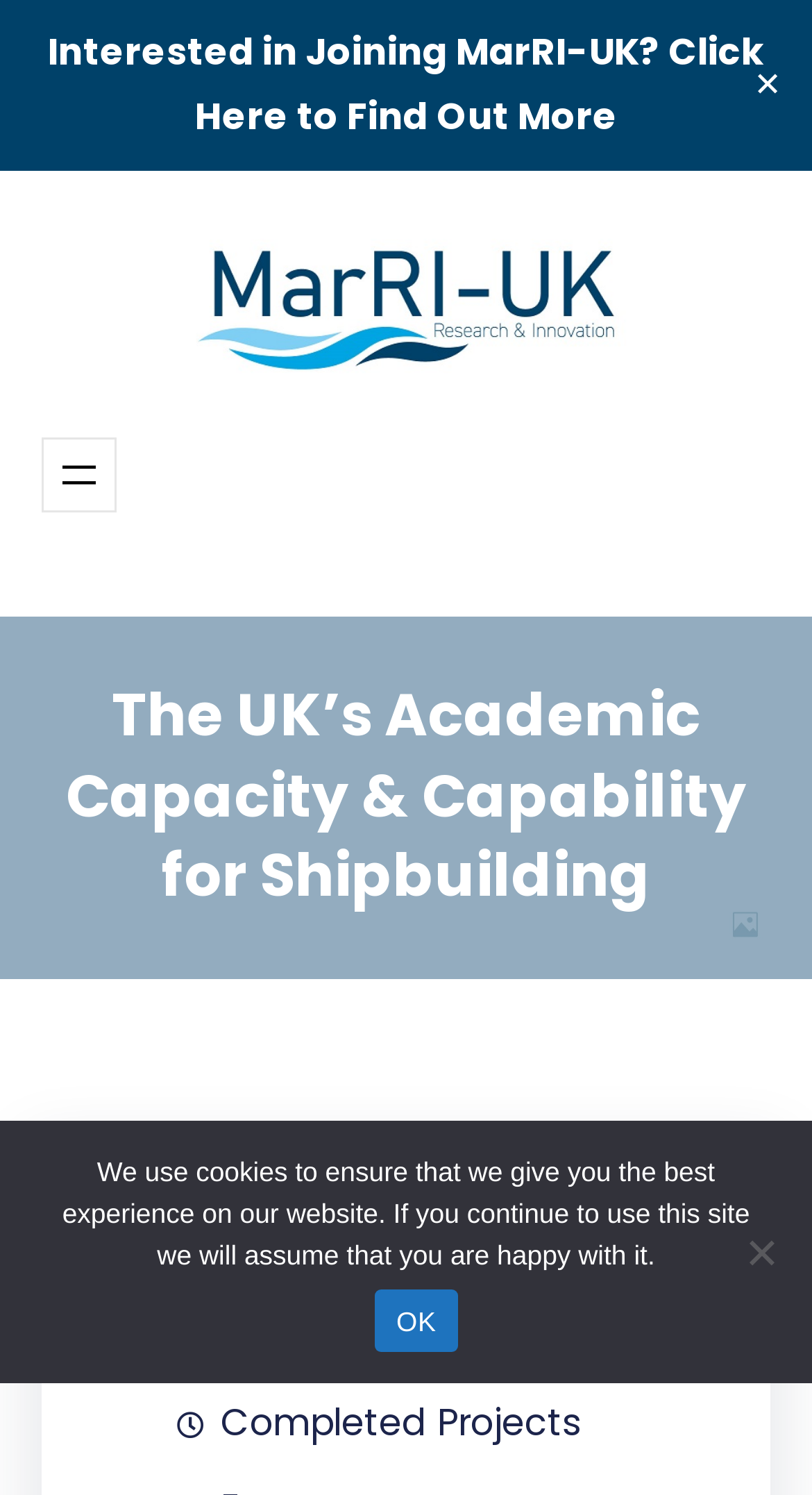What is the name of the organization?
Analyze the screenshot and provide a detailed answer to the question.

I found the answer by looking at the link and image elements with the same bounding box coordinates [0.192, 0.142, 0.808, 0.272], which suggests that they are related to each other. The text 'Maritime Research and Innovation UK' is present in both elements, indicating that it is the name of the organization.